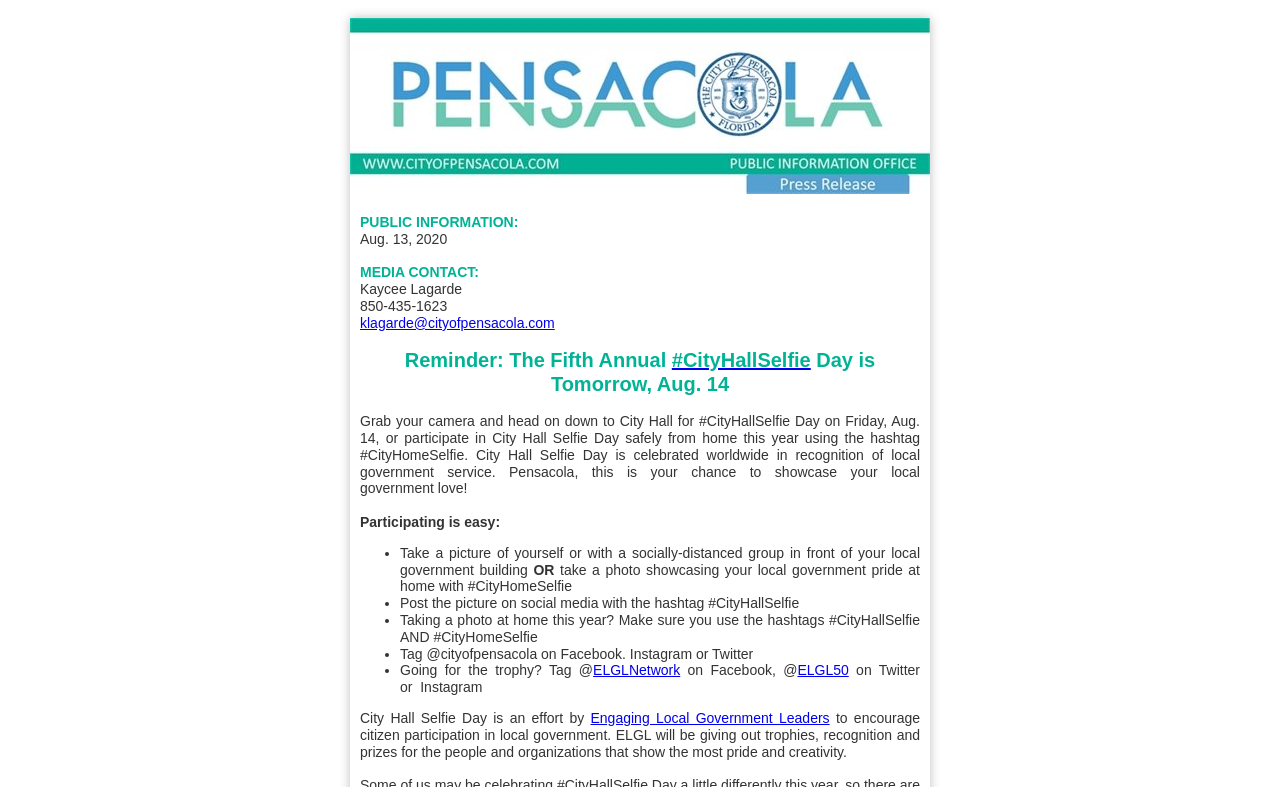Given the element description #CityHallSelfie, predict the bounding box coordinates for the UI element in the webpage screenshot. The format should be (top-left x, top-left y, bottom-right x, bottom-right y), and the values should be between 0 and 1.

[0.525, 0.444, 0.633, 0.472]